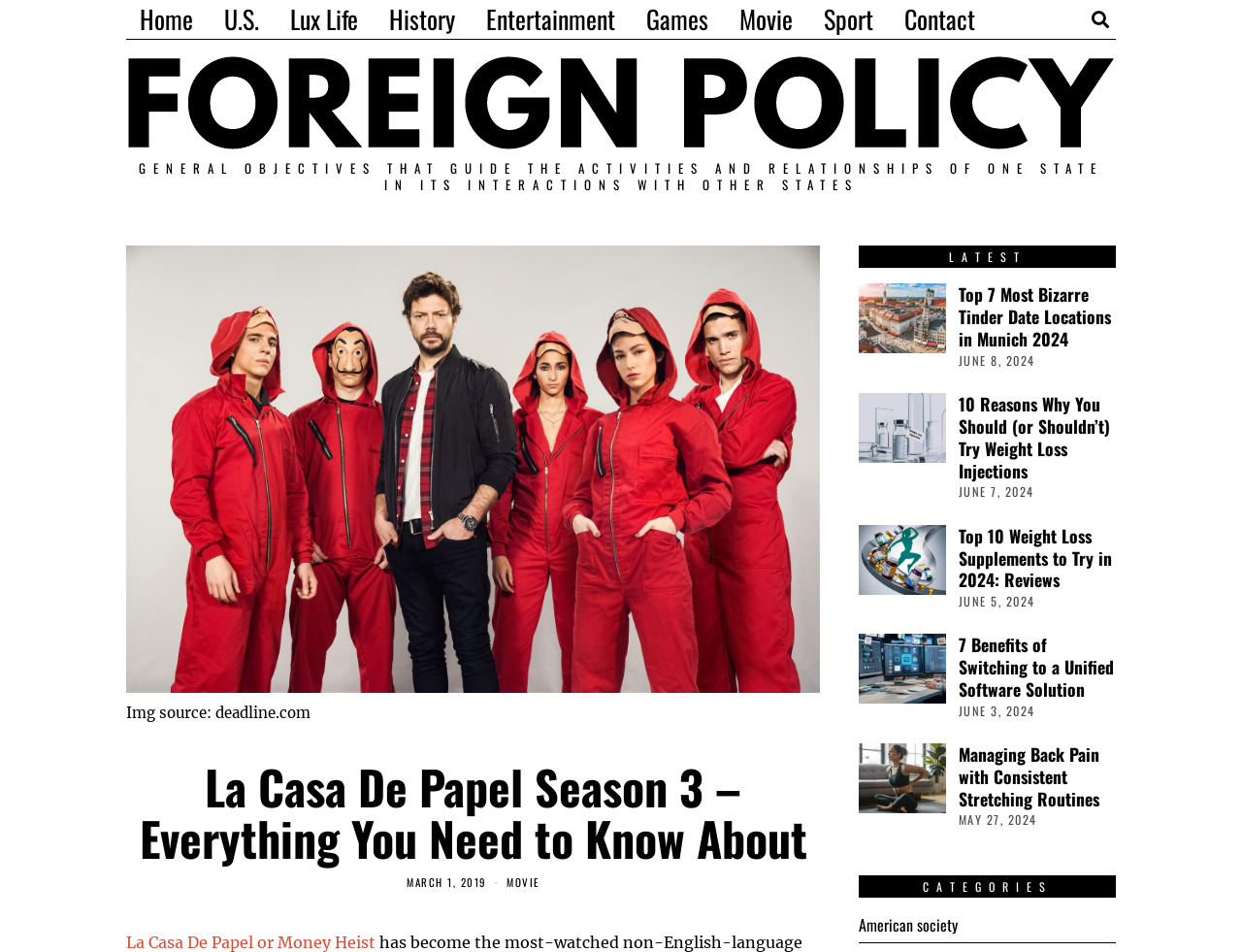What is the principal heading displayed on the webpage?

La Casa De Papel Season 3 – Everything You Need to Know About